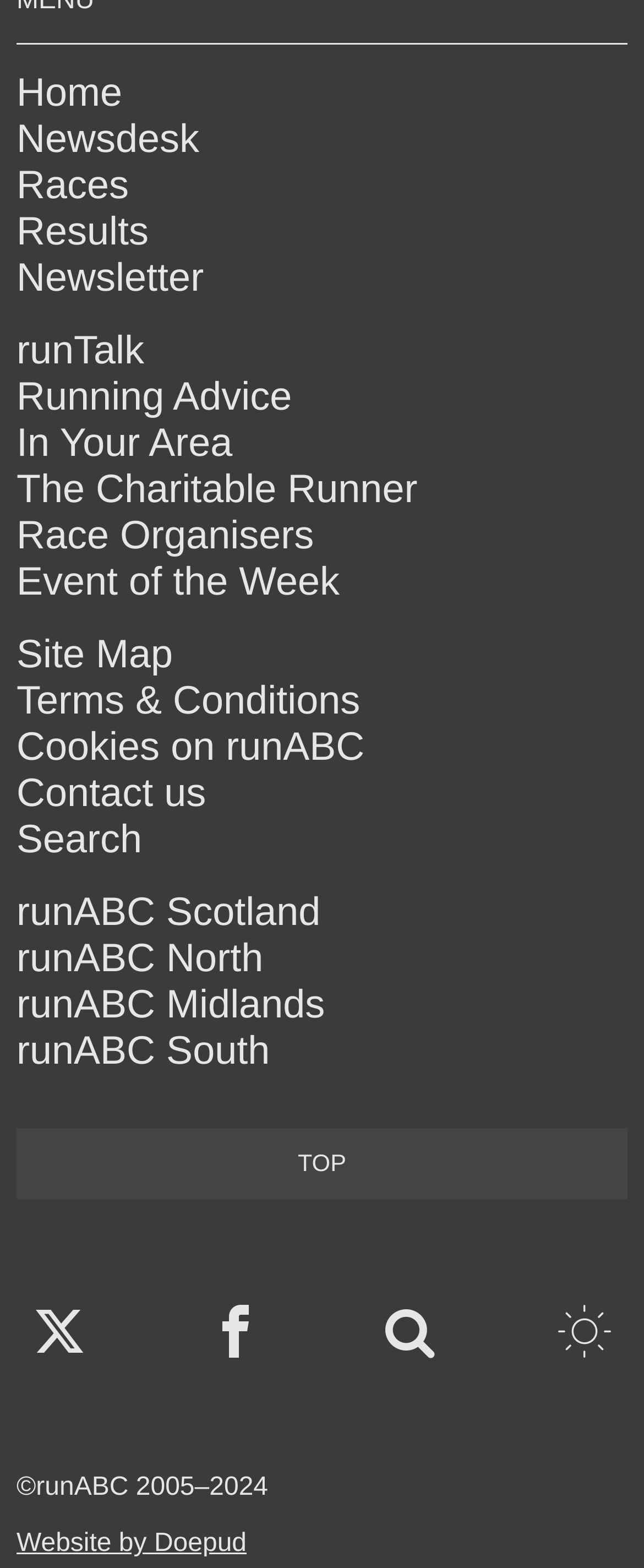Please identify the bounding box coordinates of the area that needs to be clicked to fulfill the following instruction: "contact us."

[0.026, 0.492, 0.32, 0.521]